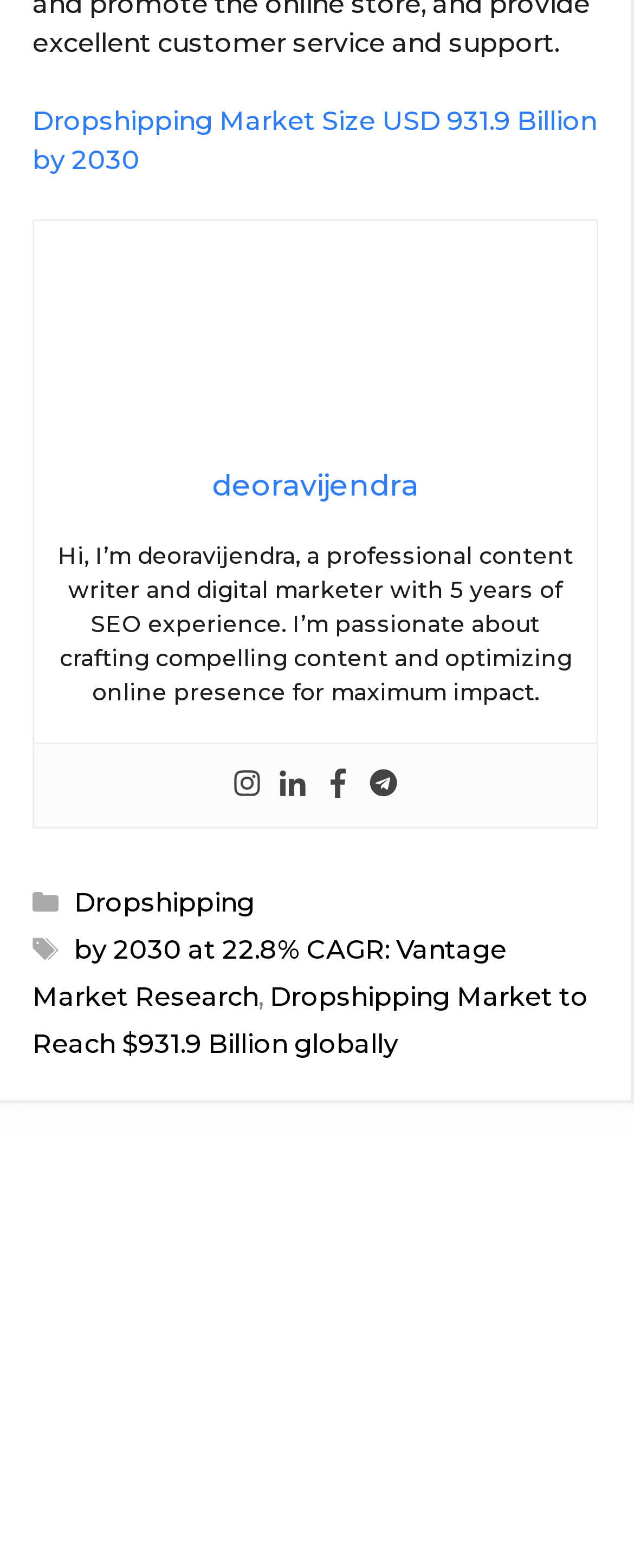Please identify the bounding box coordinates of the clickable element to fulfill the following instruction: "Check the categories". The coordinates should be four float numbers between 0 and 1, i.e., [left, top, right, bottom].

[0.114, 0.563, 0.345, 0.583]